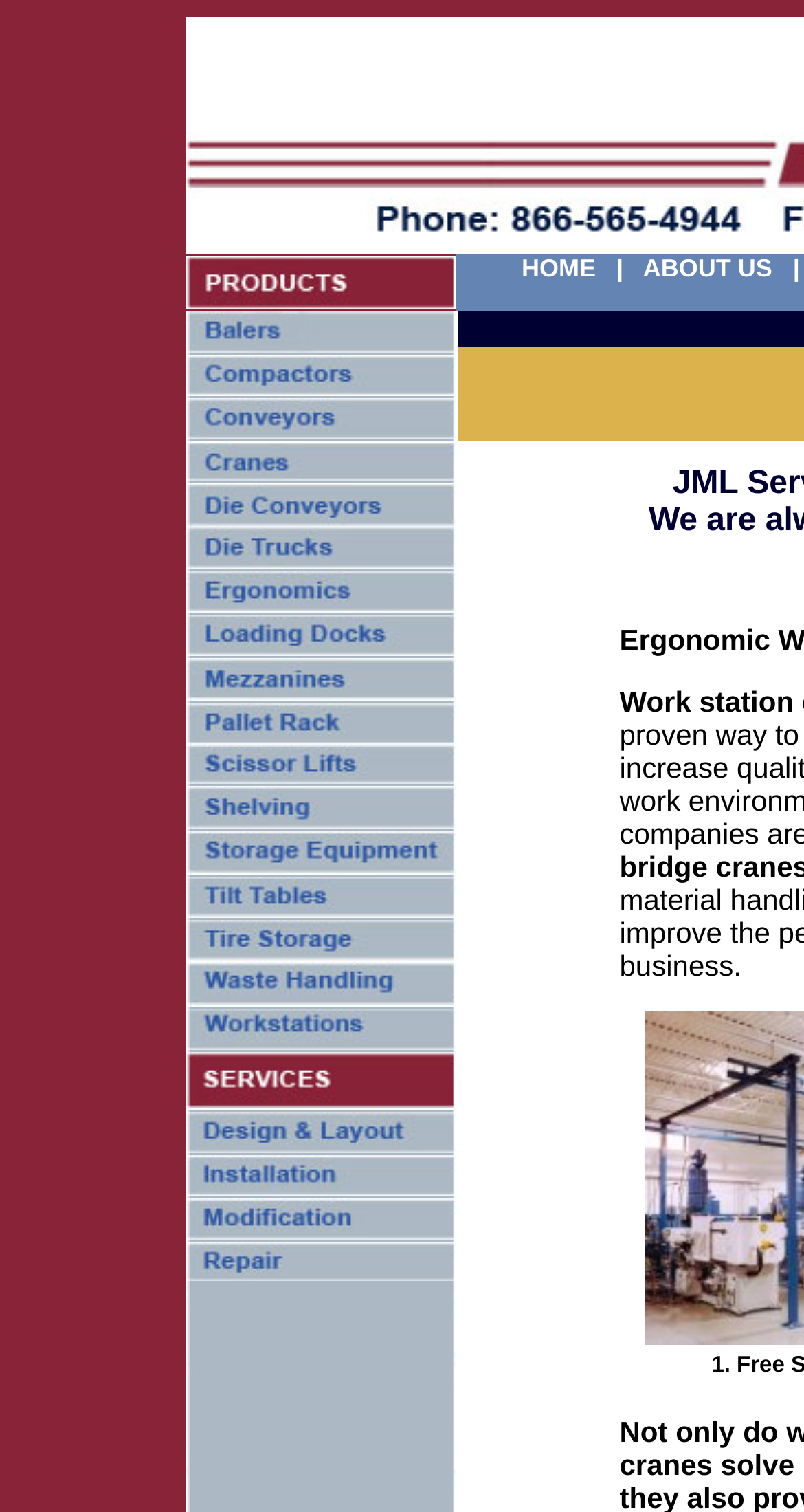Explain the webpage in detail, including its primary components.

The webpage is about JML Services, which specializes in work station cranes and ergonomic crane systems. At the top, there is a layout table cell containing an image and two links, "HOME" and "ABOUT US", positioned side by side. Below this, there is a table with multiple rows, each containing a grid cell with a link. There are 19 rows in total, each with a link positioned at the same location, which suggests a list of items or services offered by JML Services. The links are stacked vertically, taking up most of the page's content area.